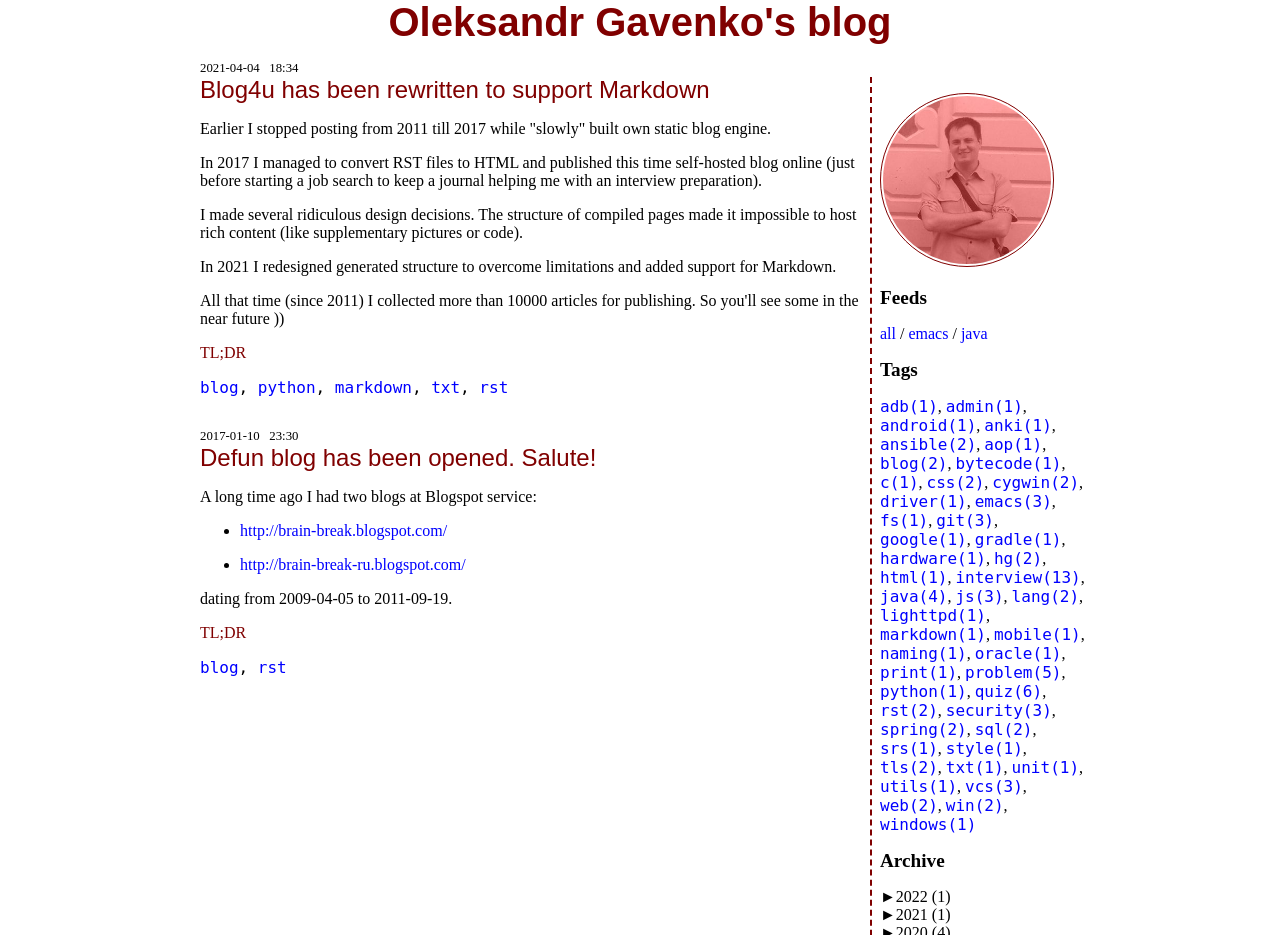Pinpoint the bounding box coordinates of the clickable area necessary to execute the following instruction: "Click on the 'blog' tag". The coordinates should be given as four float numbers between 0 and 1, namely [left, top, right, bottom].

[0.156, 0.404, 0.186, 0.425]